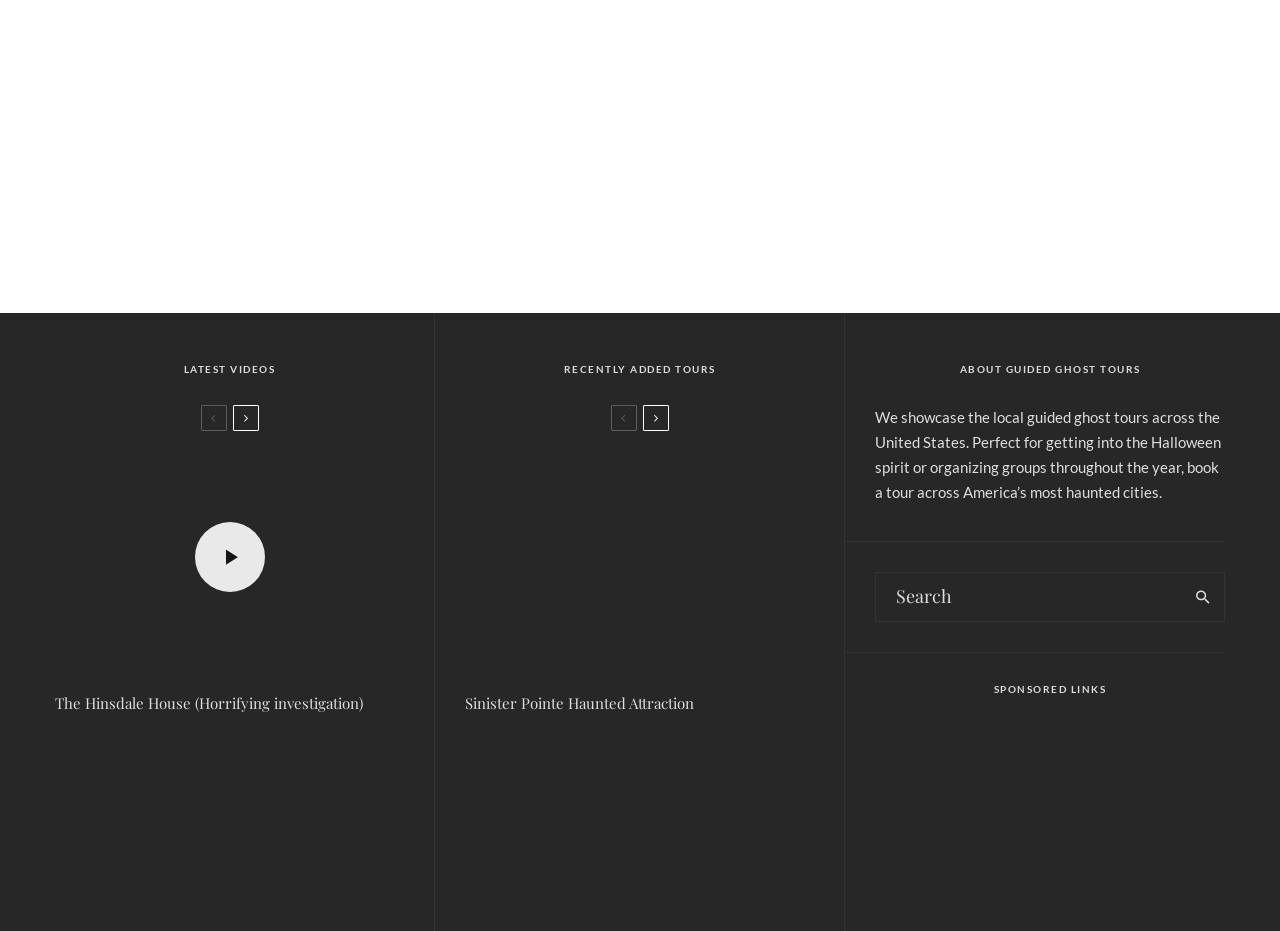Determine the bounding box coordinates of the clickable element to complete this instruction: "Explore Joomla 4 templates". Provide the coordinates in the format of four float numbers between 0 and 1, [left, top, right, bottom].

None